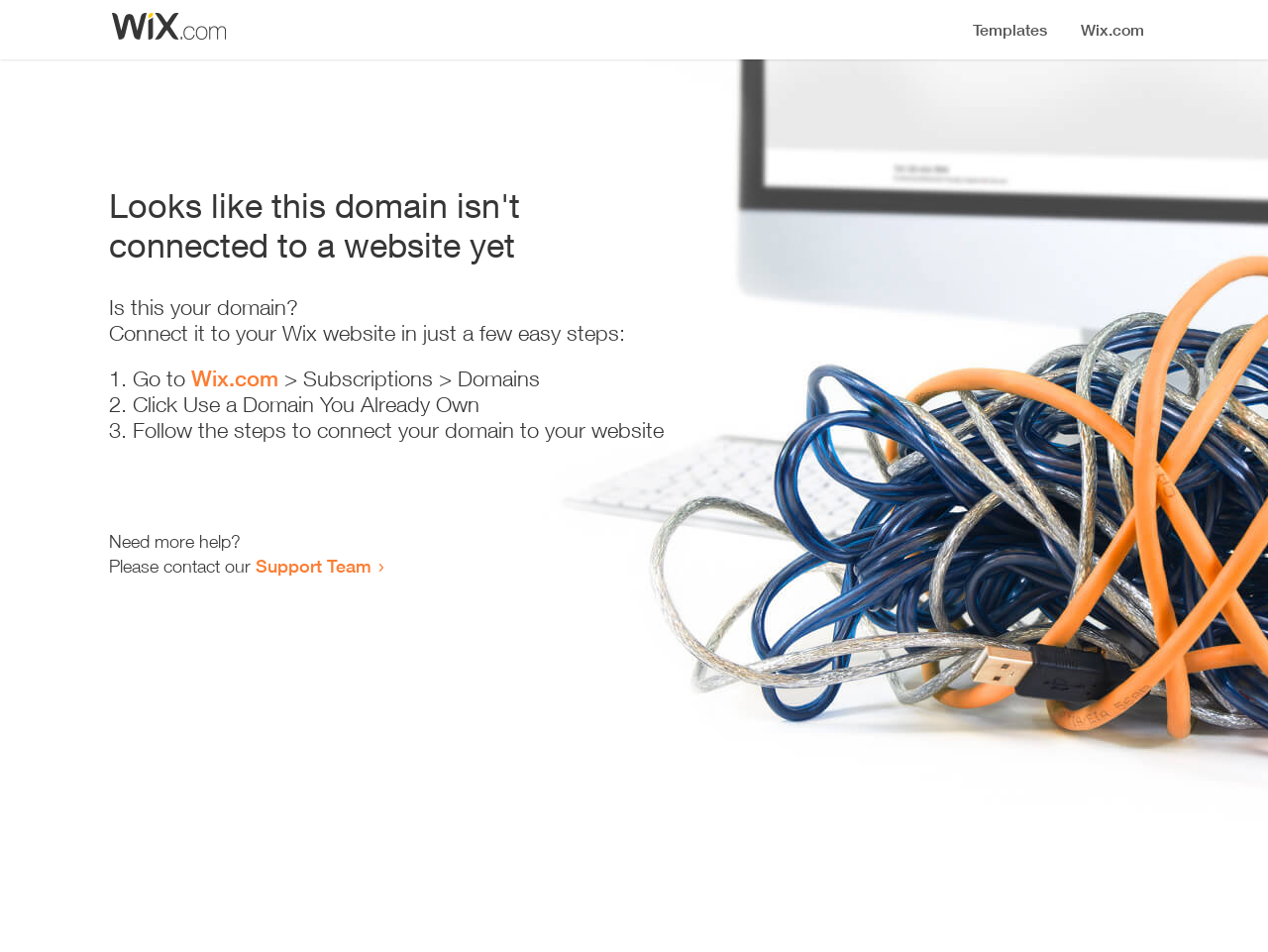Please provide a brief answer to the following inquiry using a single word or phrase:
What is the current status of the domain?

Not connected